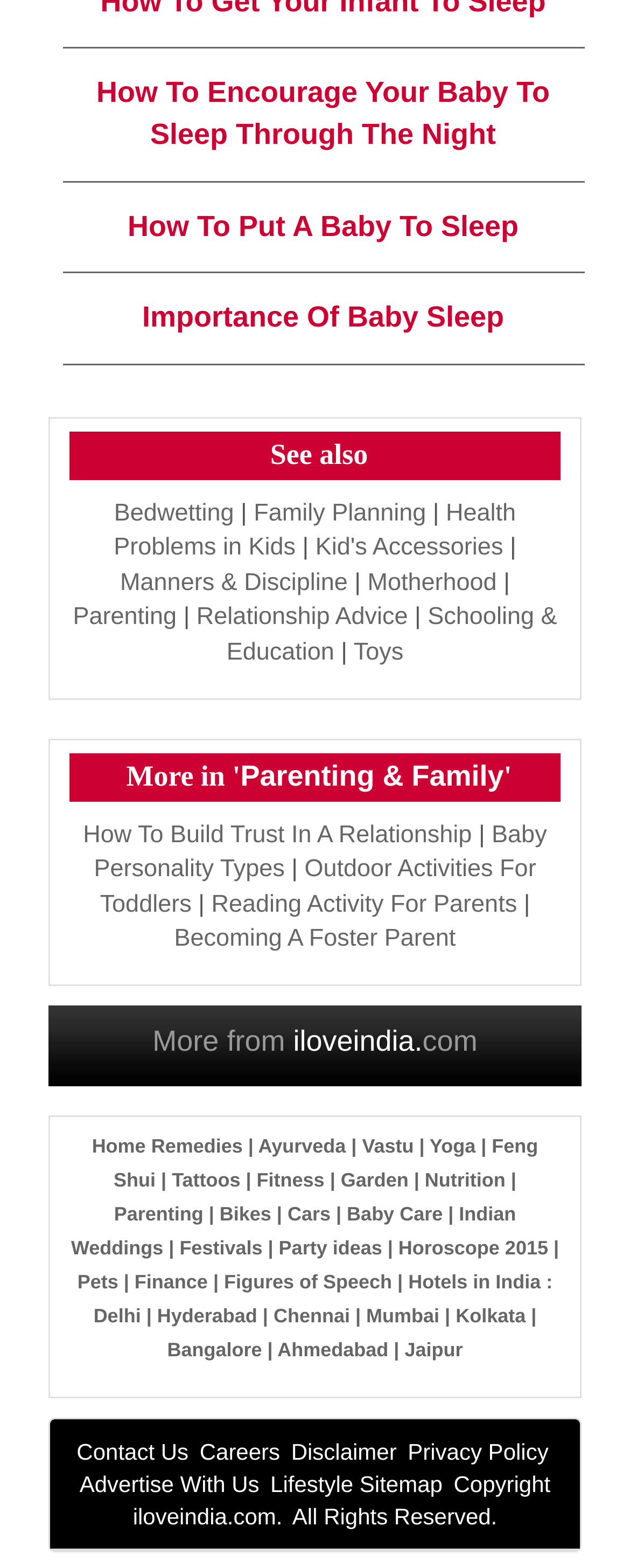How many links are there in the 'More in Parenting & Family' section?
Provide a fully detailed and comprehensive answer to the question.

I counted the number of links under the 'More in Parenting & Family' section, which starts with the heading 'More in Parenting & Family' and has links like 'Parenting & Family', 'How To Build Trust In A Relationship', 'Baby Personality Types', 'Outdoor Activities For Toddlers', and 'Reading Activity For Parents'. There are 5 links in total.